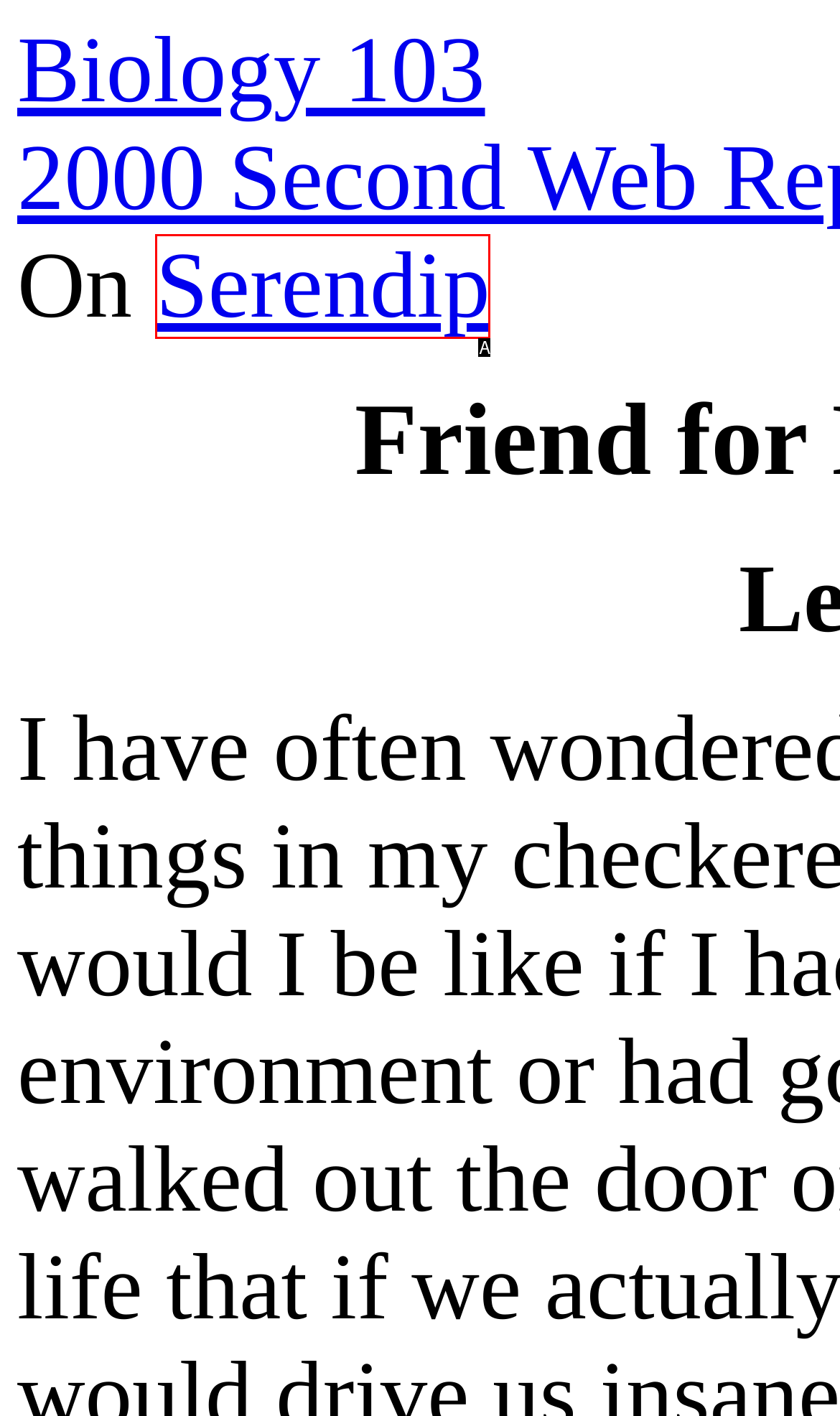Based on the element description: Serendip, choose the HTML element that matches best. Provide the letter of your selected option.

A